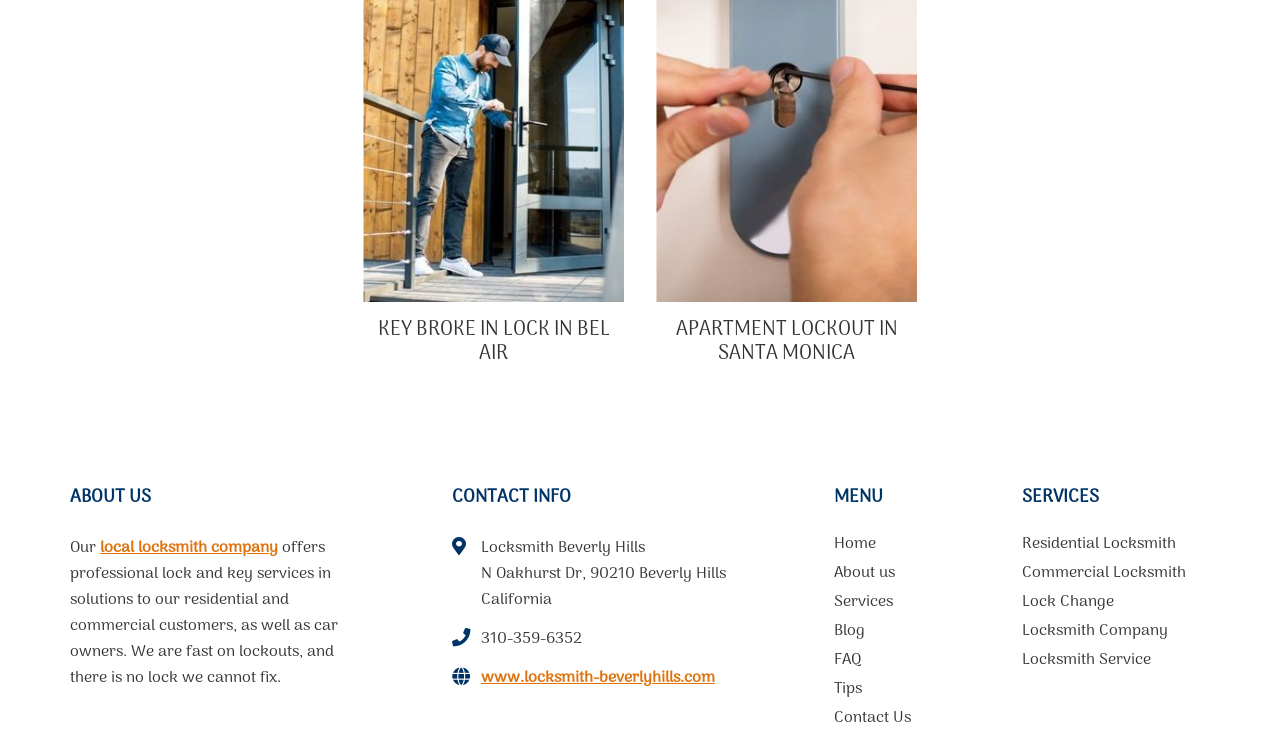Determine the bounding box coordinates of the region to click in order to accomplish the following instruction: "Go to the Services page". Provide the coordinates as four float numbers between 0 and 1, specifically [left, top, right, bottom].

[0.798, 0.734, 0.945, 0.774]